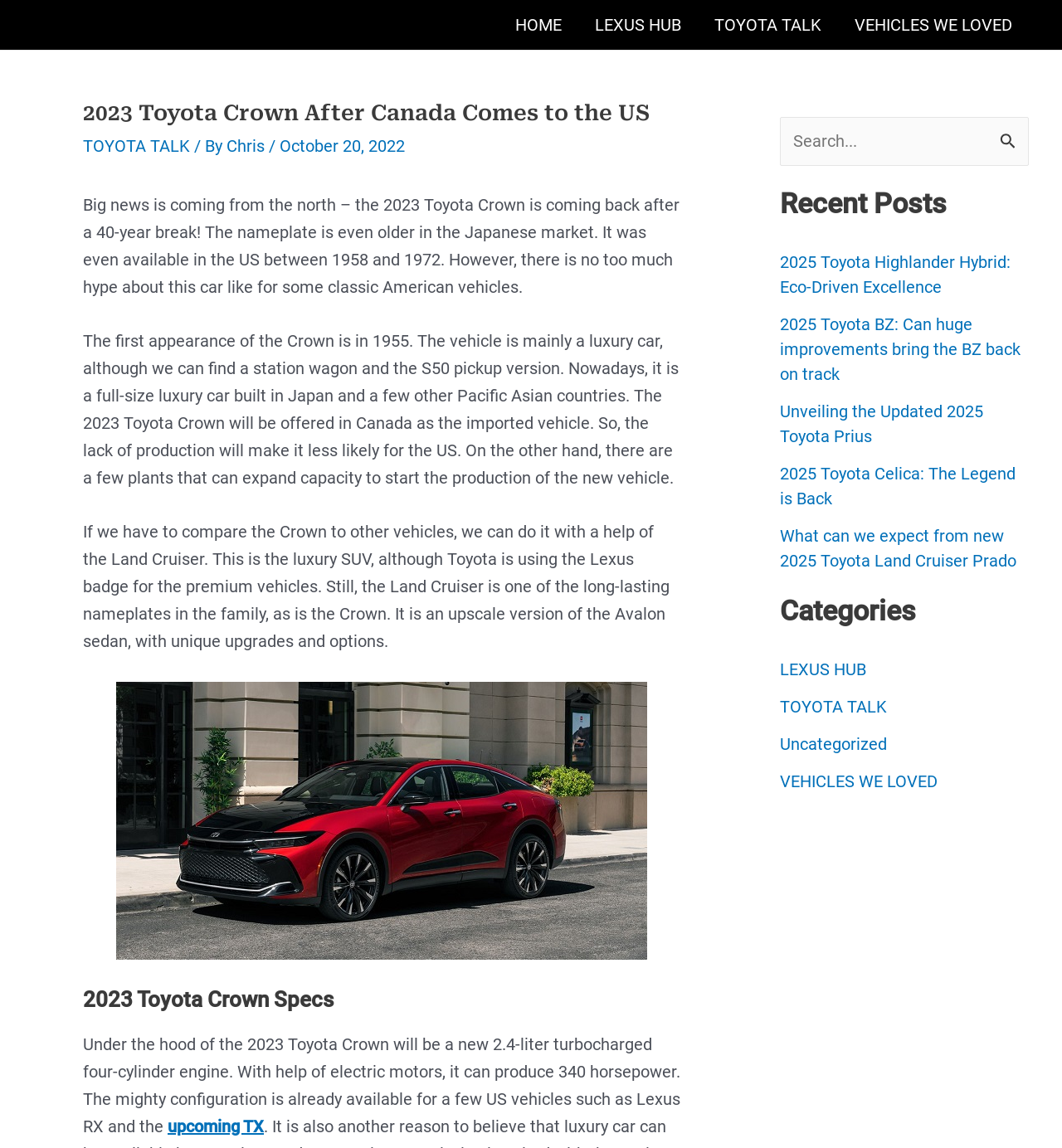Bounding box coordinates should be provided in the format (top-left x, top-left y, bottom-right x, bottom-right y) with all values between 0 and 1. Identify the bounding box for this UI element: California Home Furnishings

None